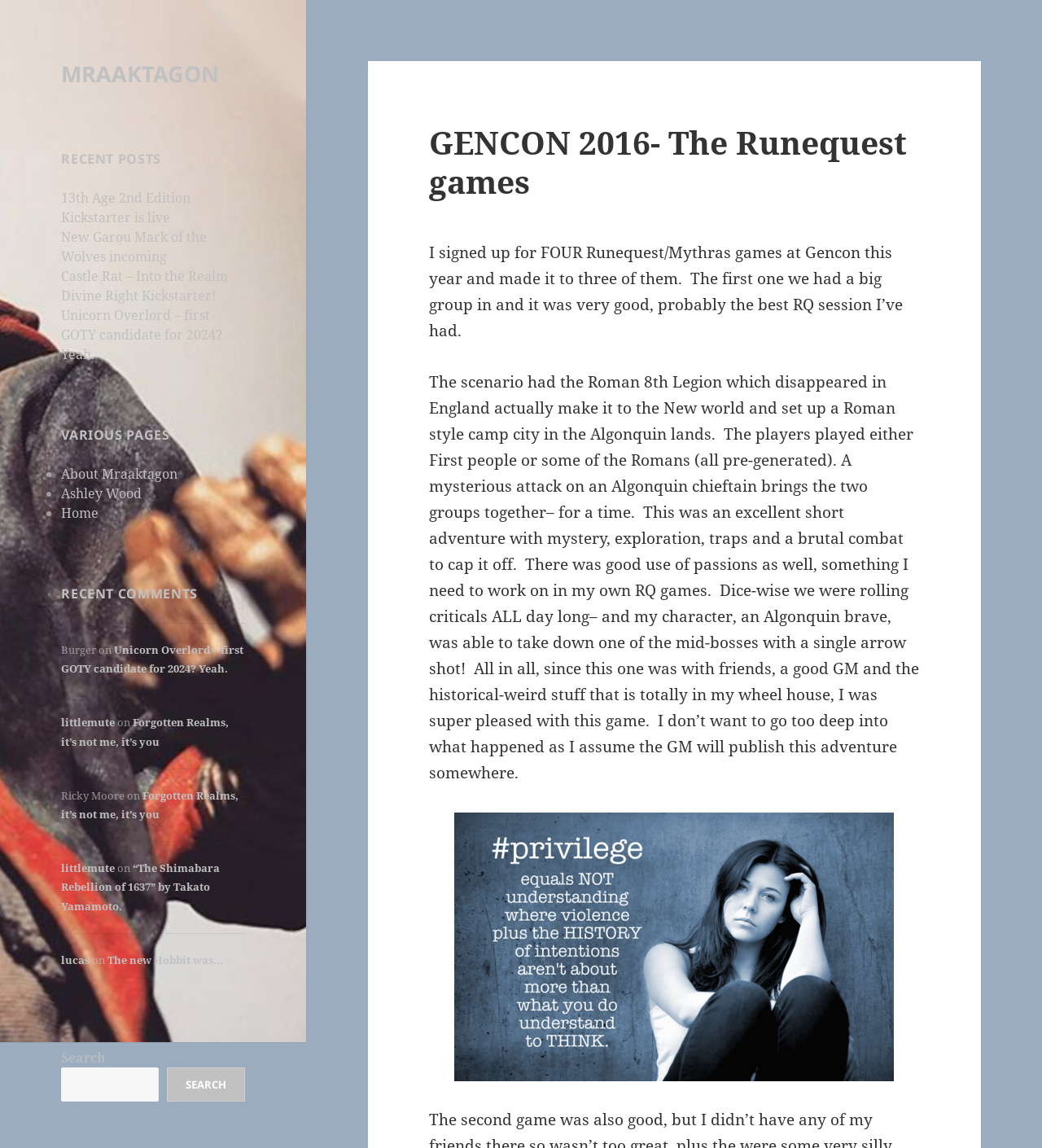Please mark the clickable region by giving the bounding box coordinates needed to complete this instruction: "Search for something".

[0.059, 0.93, 0.153, 0.96]